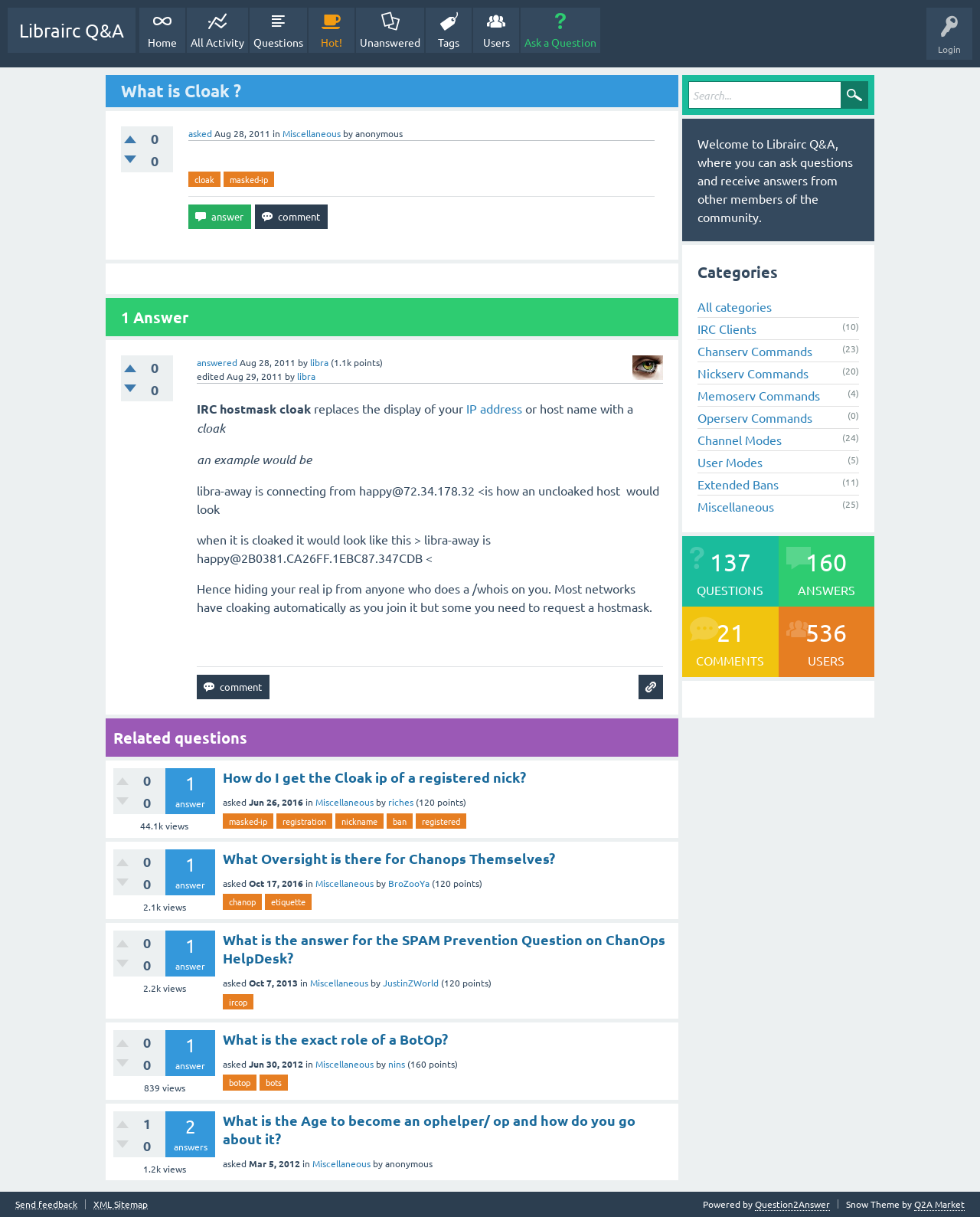Find the bounding box coordinates of the element to click in order to complete the given instruction: "Click on the 'Ask a Question' button."

[0.531, 0.006, 0.612, 0.043]